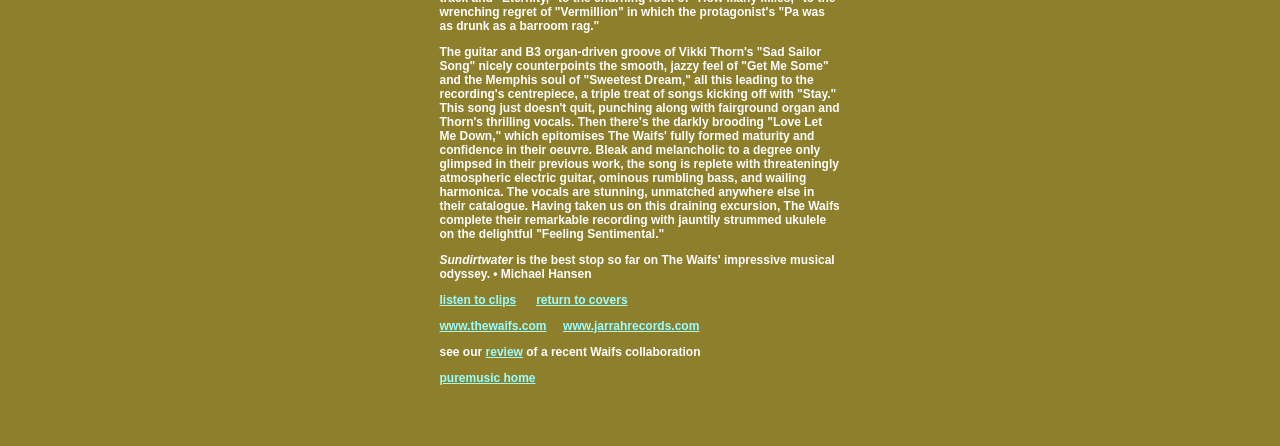How many links are there in the top section?
Answer with a single word or short phrase according to what you see in the image.

5